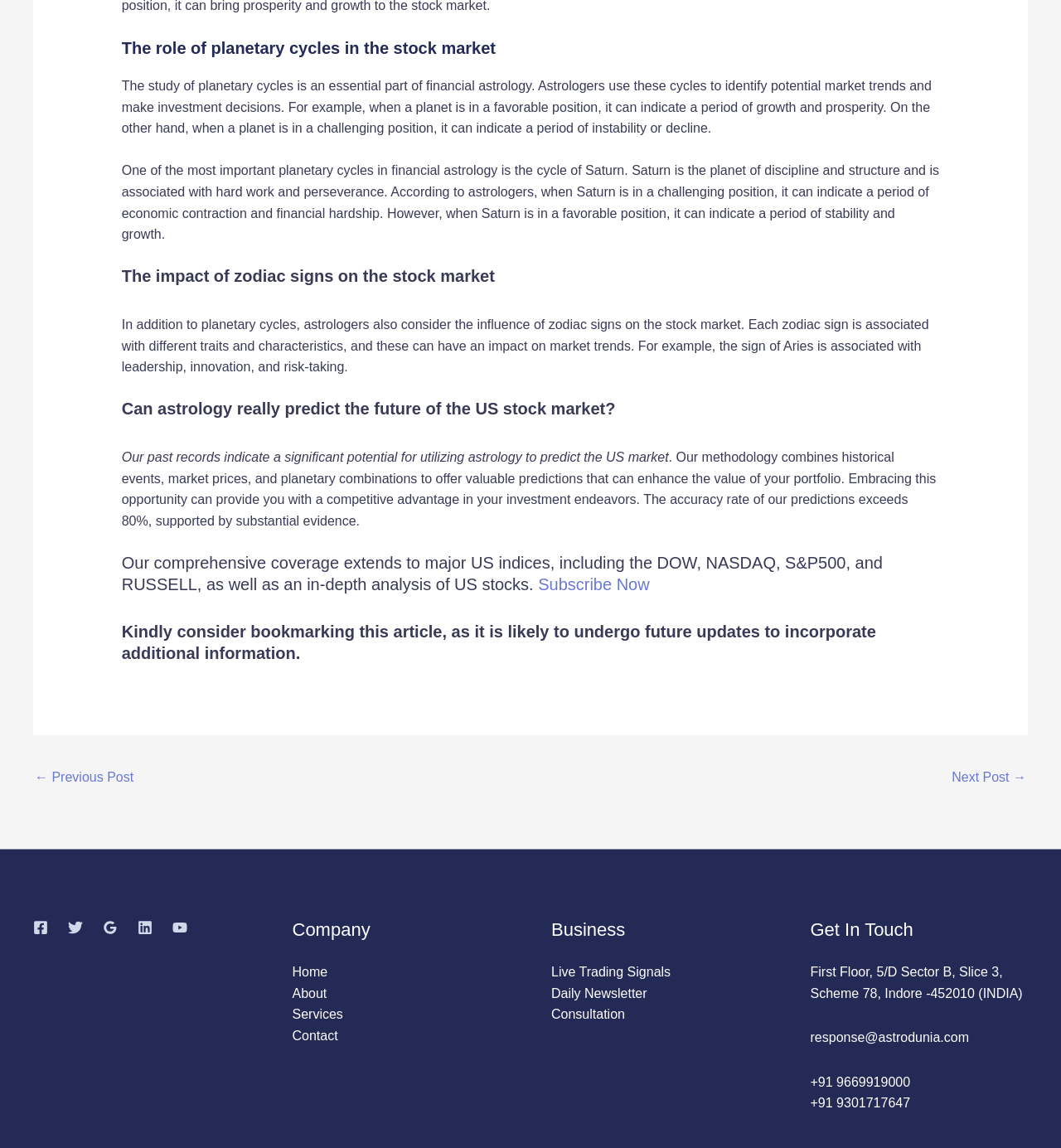Specify the bounding box coordinates of the area to click in order to execute this command: 'Go to the previous post'. The coordinates should consist of four float numbers ranging from 0 to 1, and should be formatted as [left, top, right, bottom].

[0.033, 0.665, 0.126, 0.692]